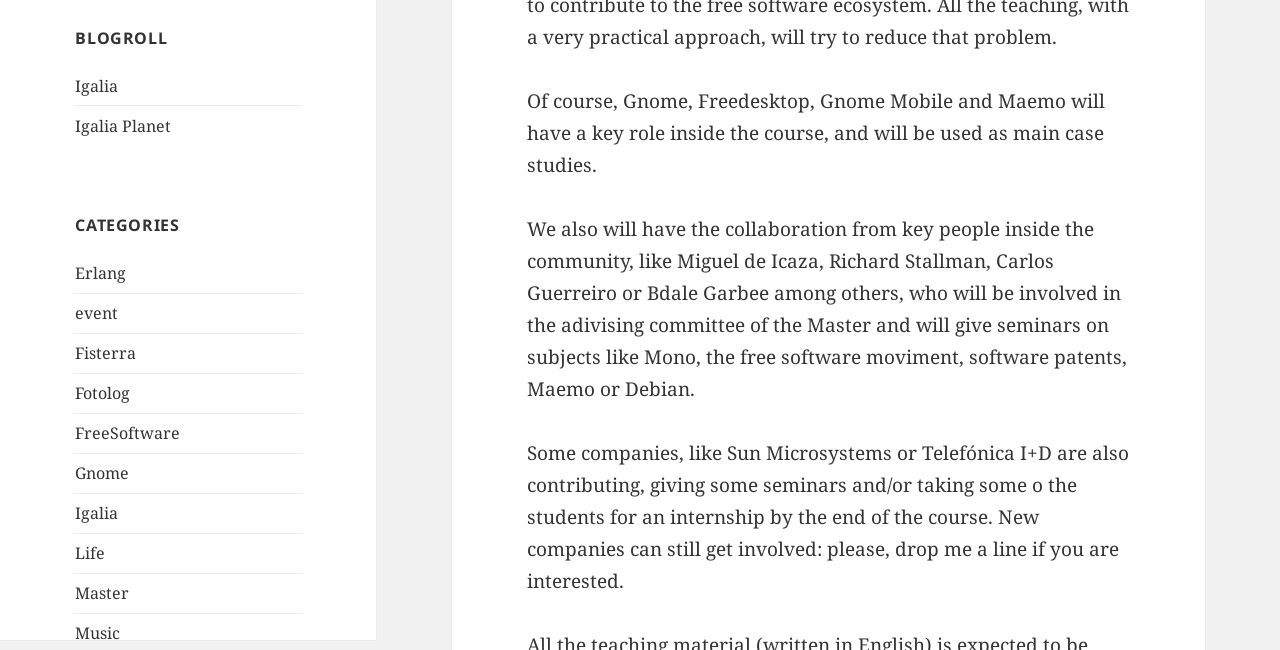Provide the bounding box coordinates for the UI element that is described as: "Life".

[0.059, 0.834, 0.082, 0.868]